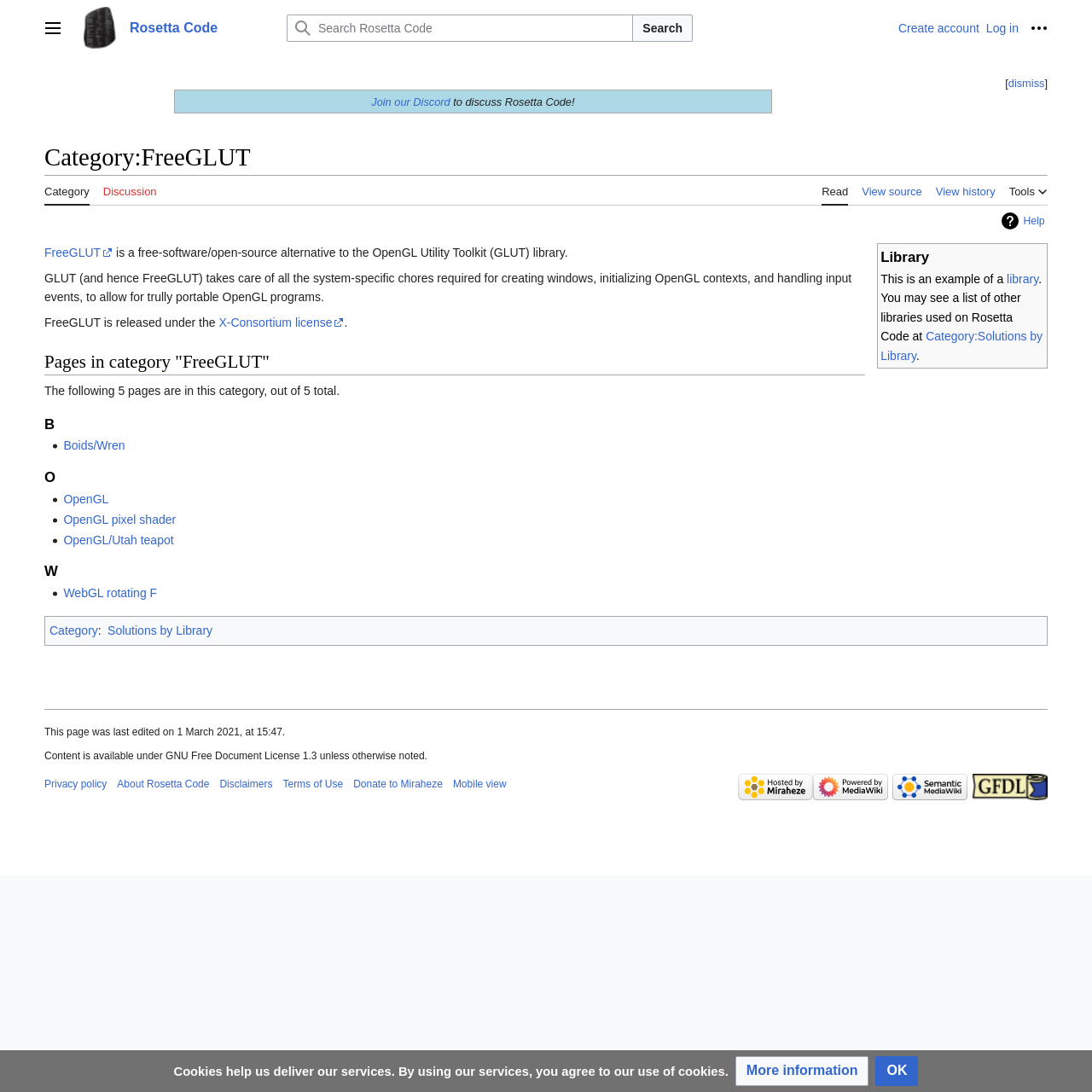Provide the bounding box coordinates of the HTML element described by the text: "Join our Discord". The coordinates should be in the format [left, top, right, bottom] with values between 0 and 1.

[0.34, 0.087, 0.412, 0.099]